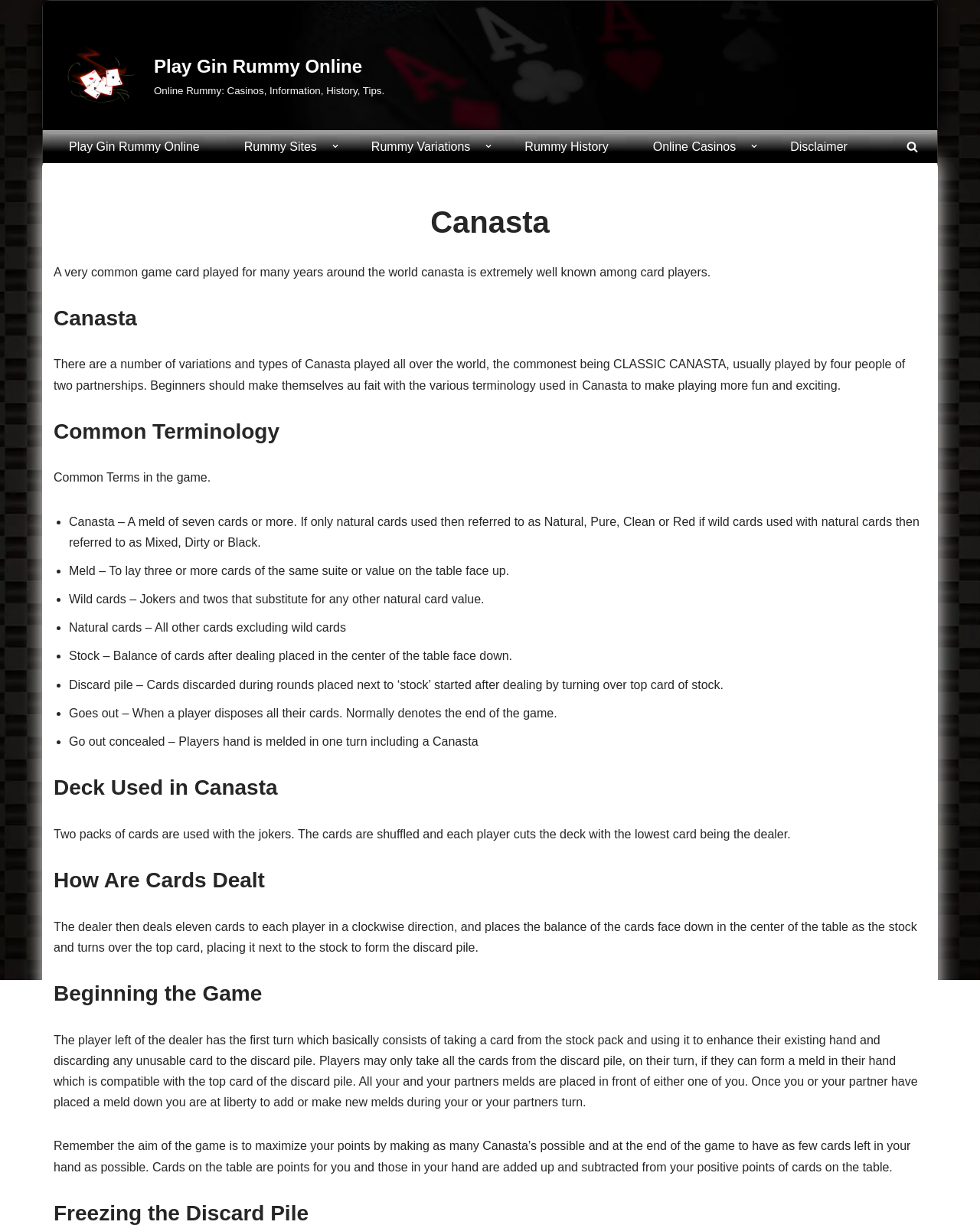Give a one-word or one-phrase response to the question:
What is the goal of the game Canasta?

Maximize points